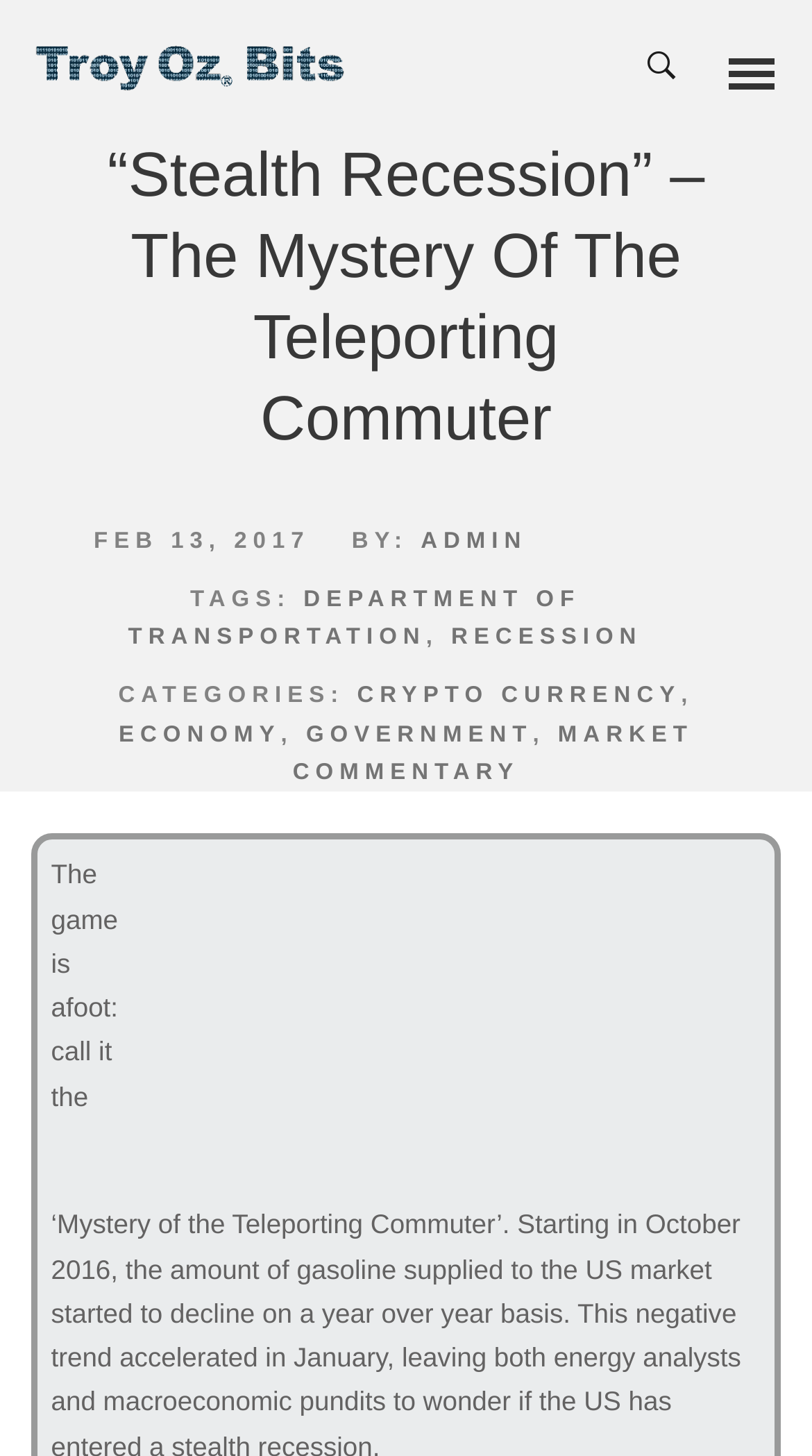Answer the question below using just one word or a short phrase: 
What is the purpose of the textbox?

Search for what?